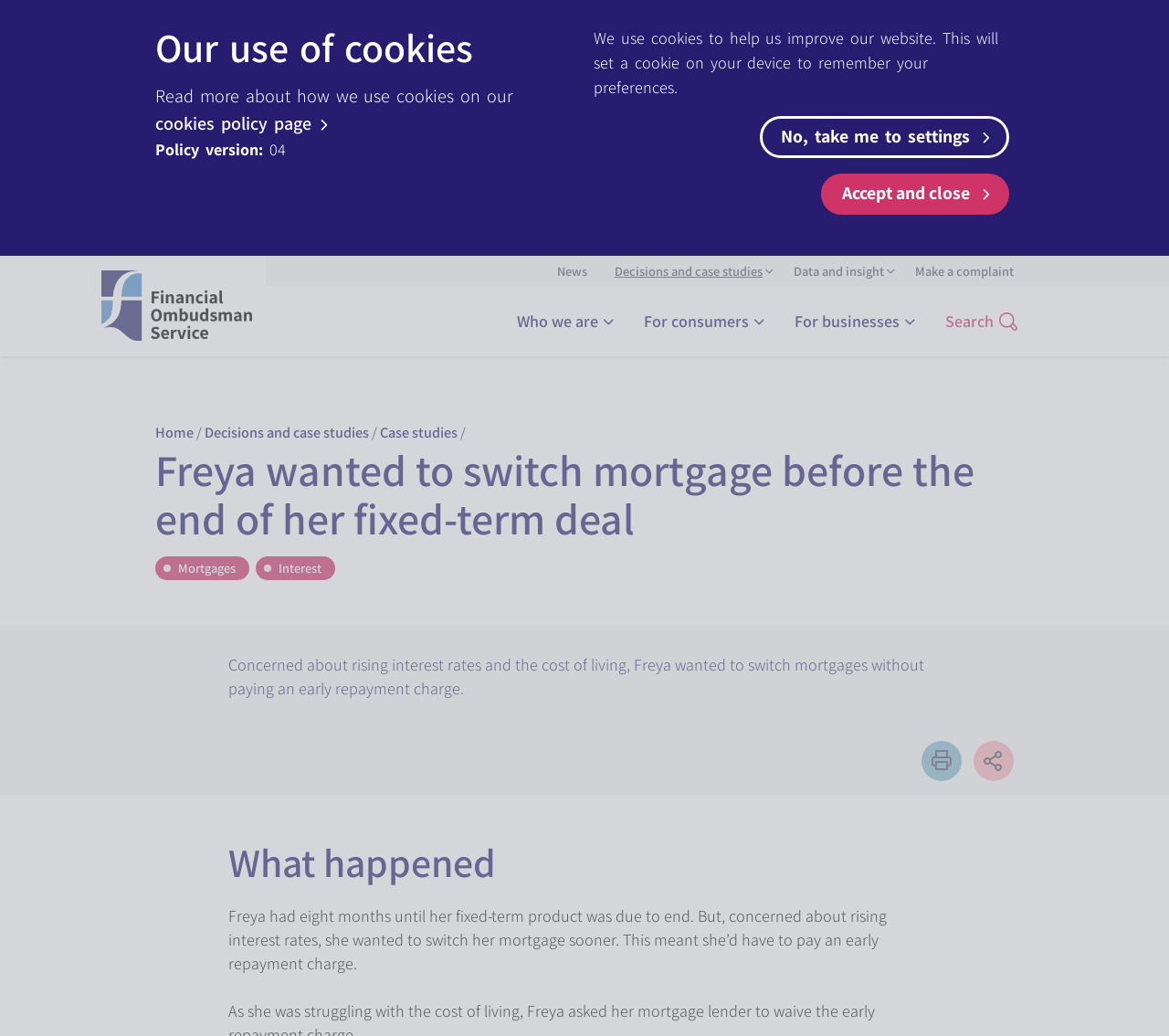Based on the image, provide a detailed response to the question:
What is the purpose of the 'Accept and close' button?

I inferred the purpose of the 'Accept and close' button by looking at its location near the text about cookies and the 'No, take me to settings' link, which suggests that it is related to accepting cookies.